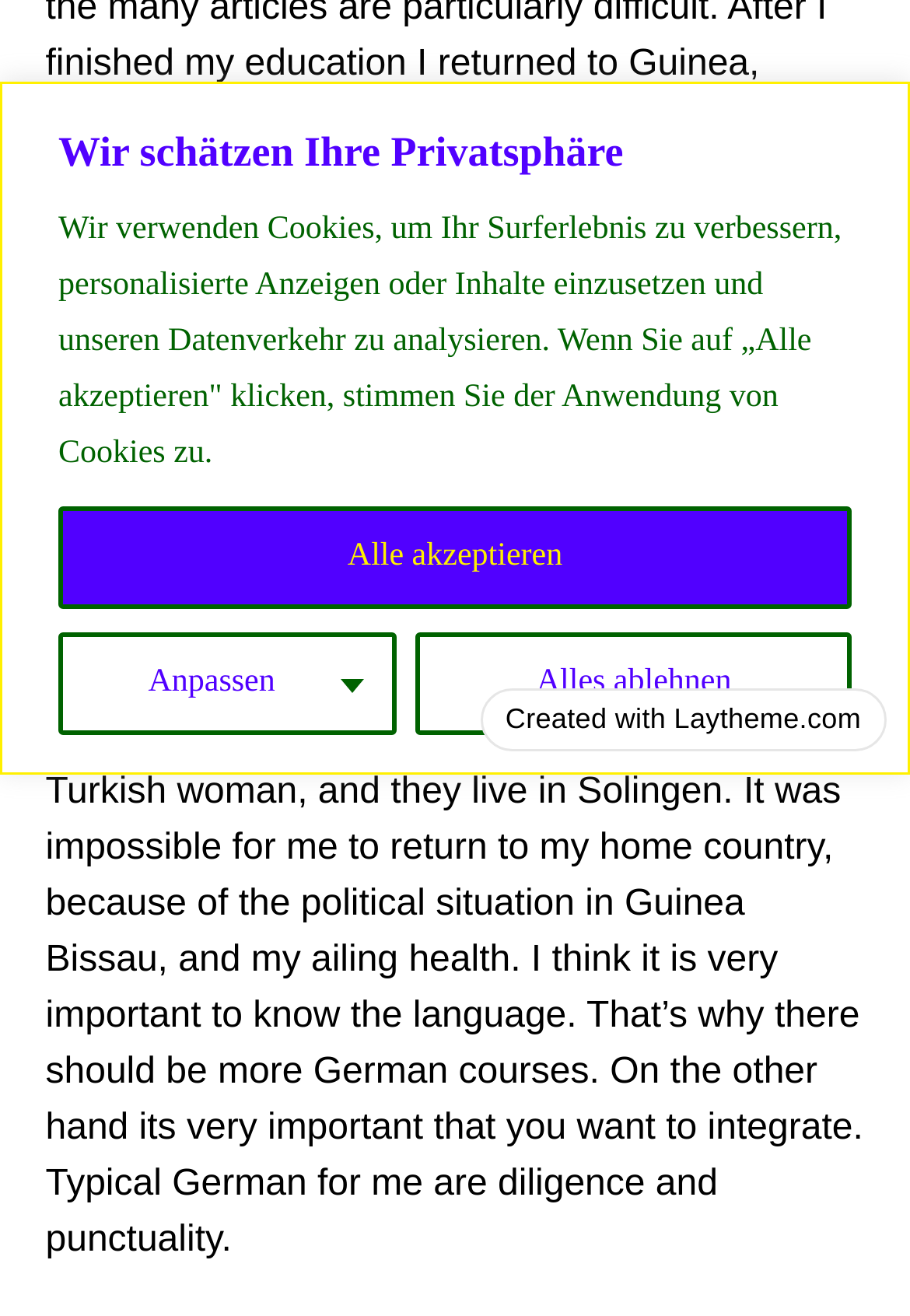Locate the bounding box coordinates of the UI element described by: "Anpassen". Provide the coordinates as four float numbers between 0 and 1, formatted as [left, top, right, bottom].

[0.064, 0.48, 0.437, 0.558]